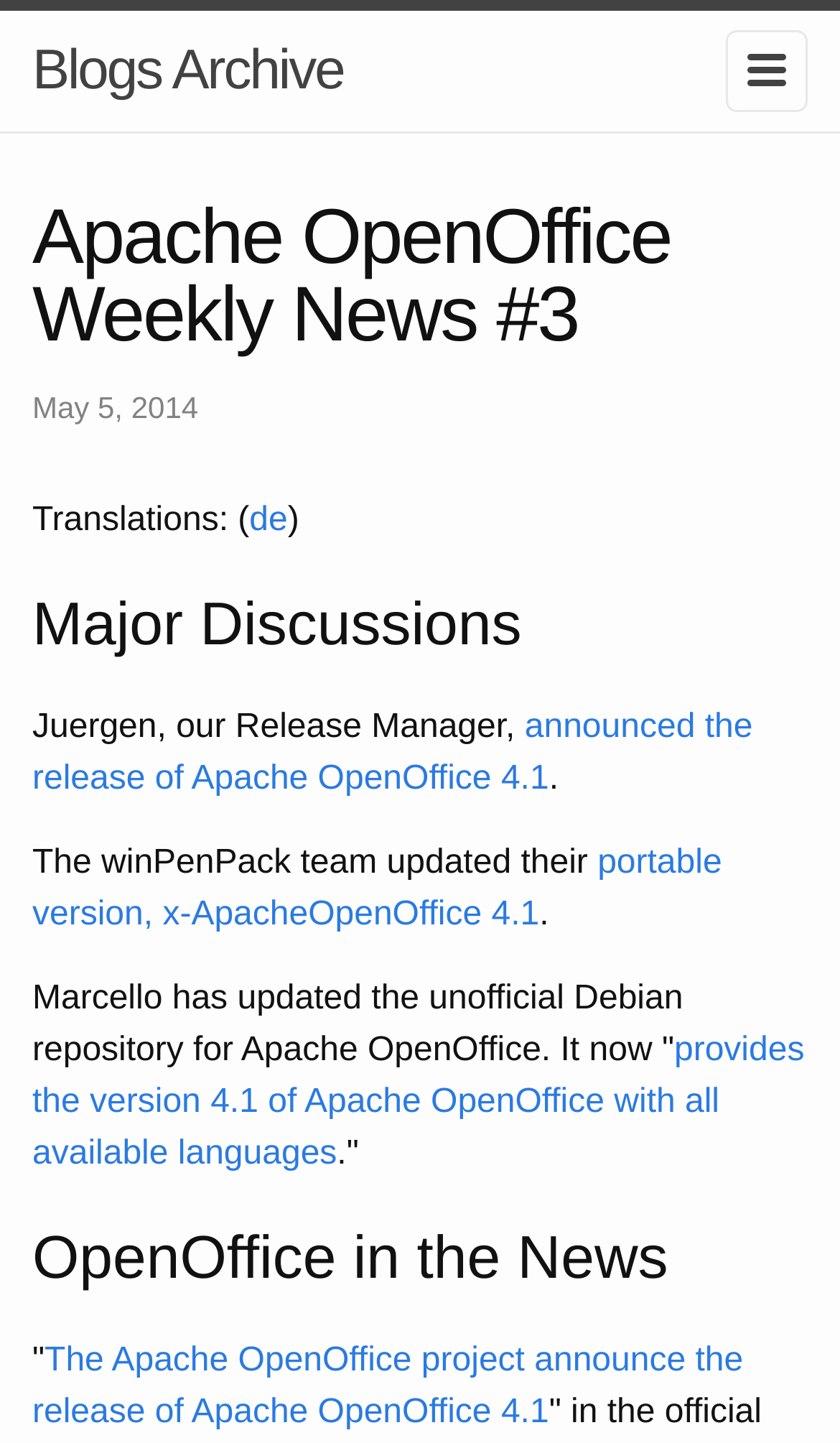What is the date of the Apache OpenOffice Weekly News #3?
Based on the content of the image, thoroughly explain and answer the question.

The question asks about the date of the Apache OpenOffice Weekly News #3, and the answer can be found in the time element that displays the date 'May 5, 2014'.